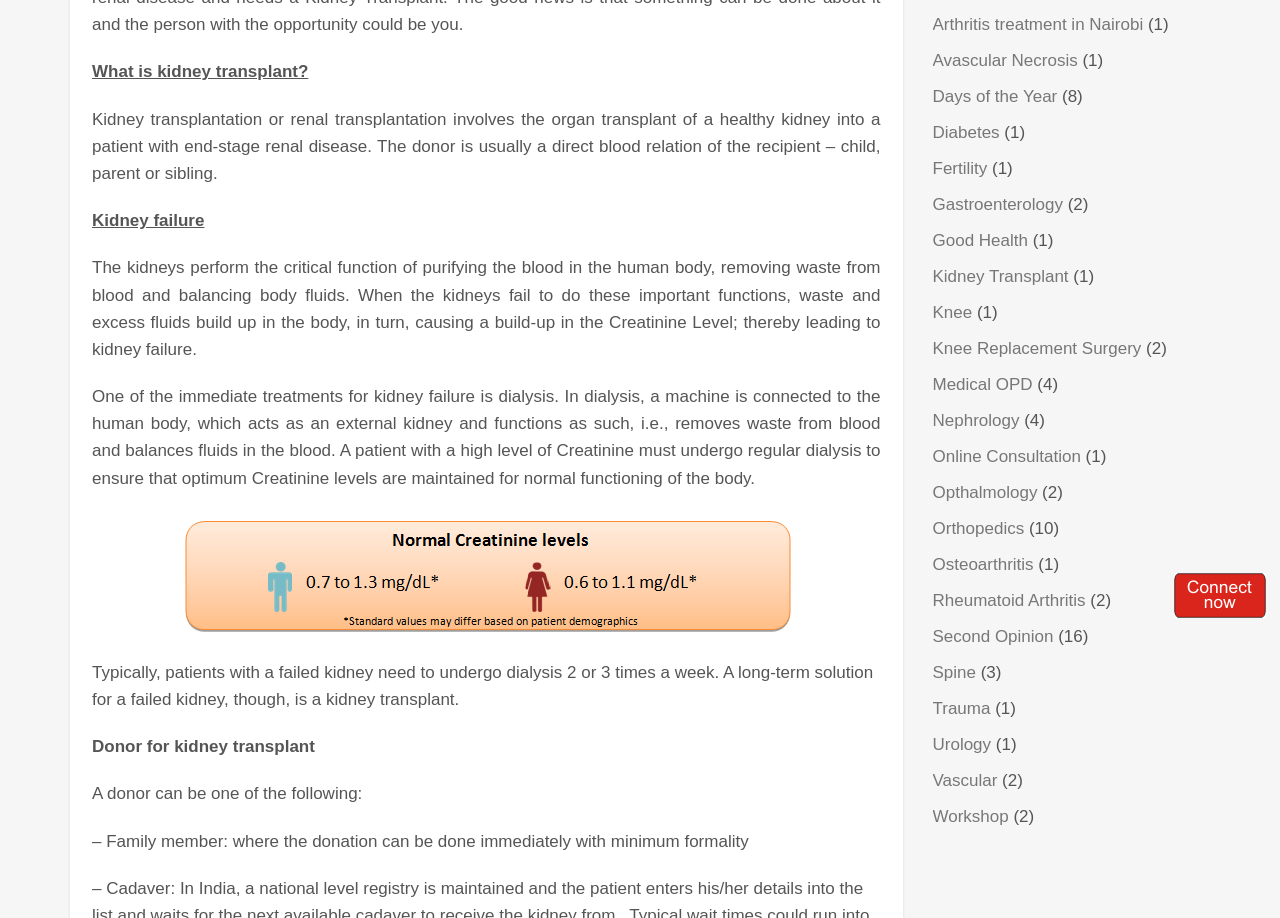Given the description "Good Health", provide the bounding box coordinates of the corresponding UI element.

[0.729, 0.252, 0.803, 0.272]